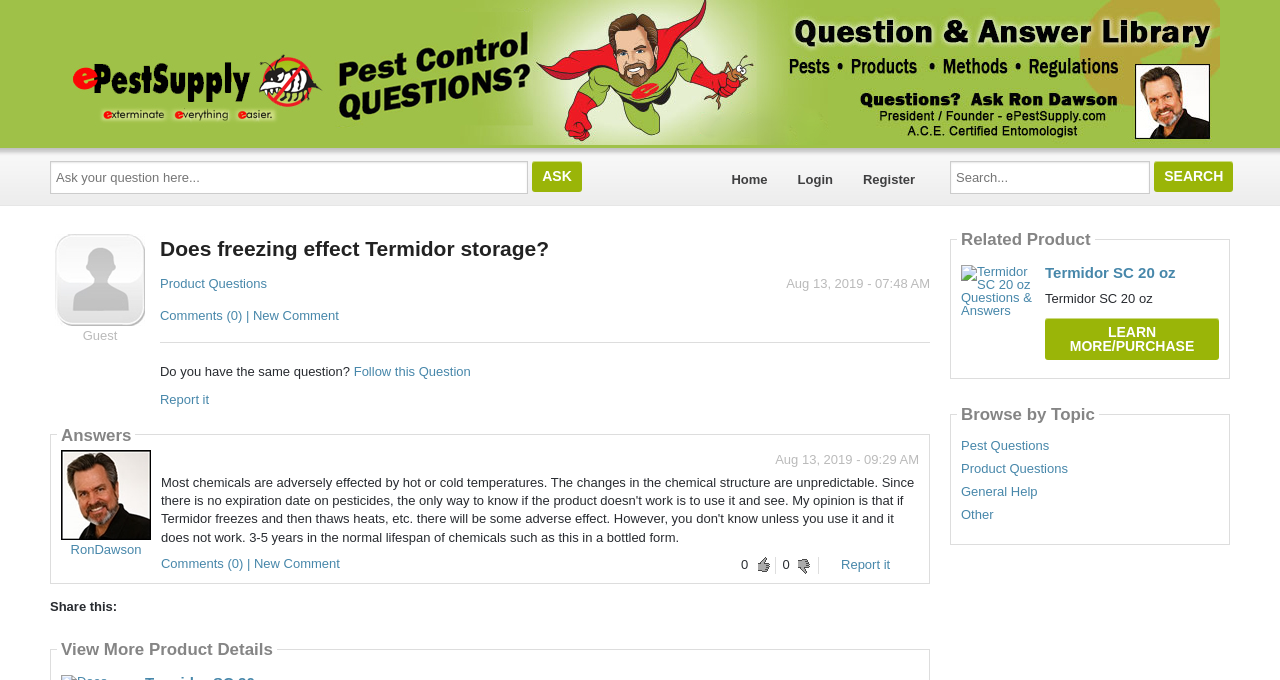Using the description: "Comments (0) | New Comment", identify the bounding box of the corresponding UI element in the screenshot.

[0.125, 0.453, 0.265, 0.476]